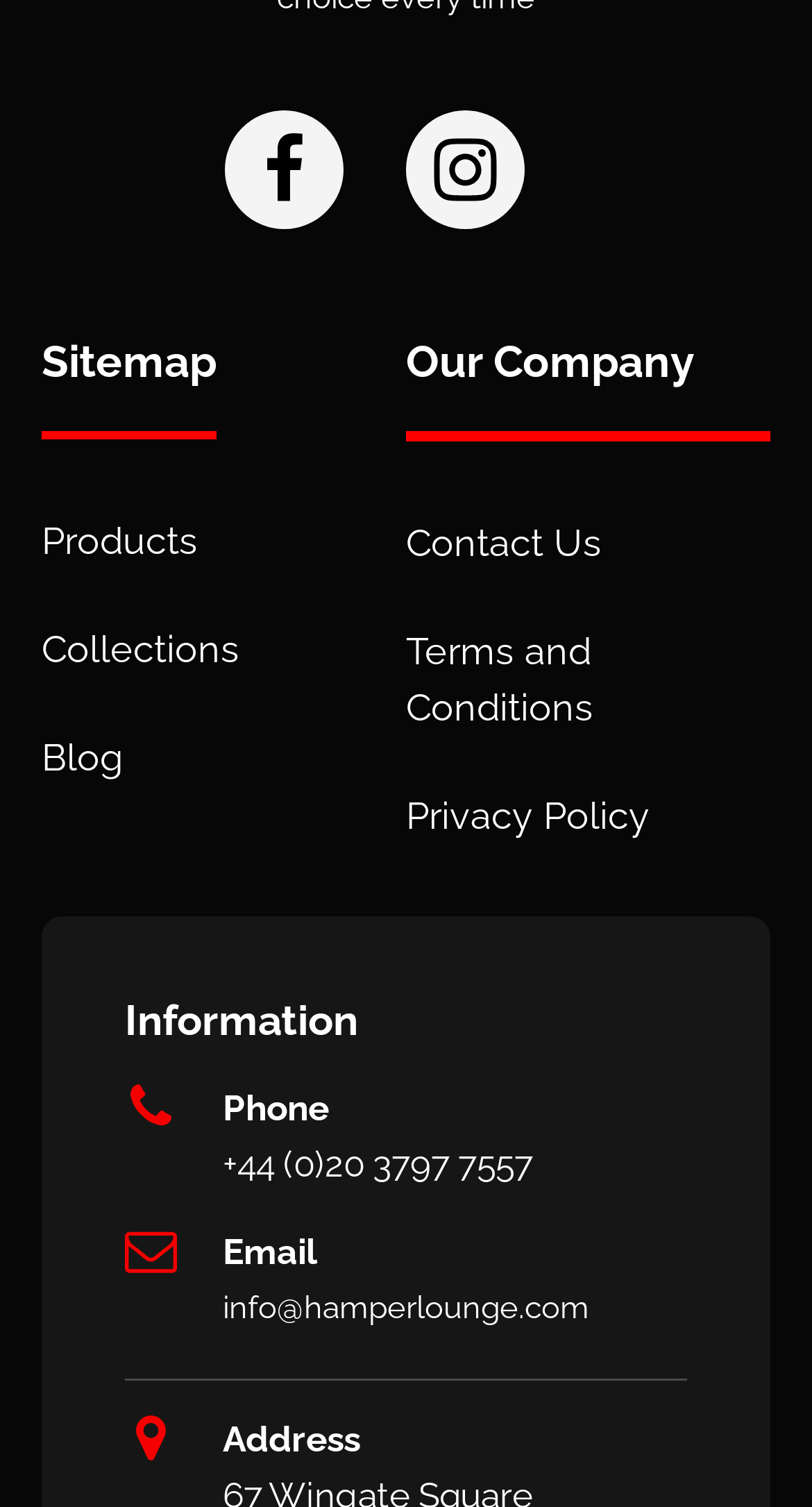What is the second link in the 'Our Company' section?
Give a one-word or short-phrase answer derived from the screenshot.

Contact Us